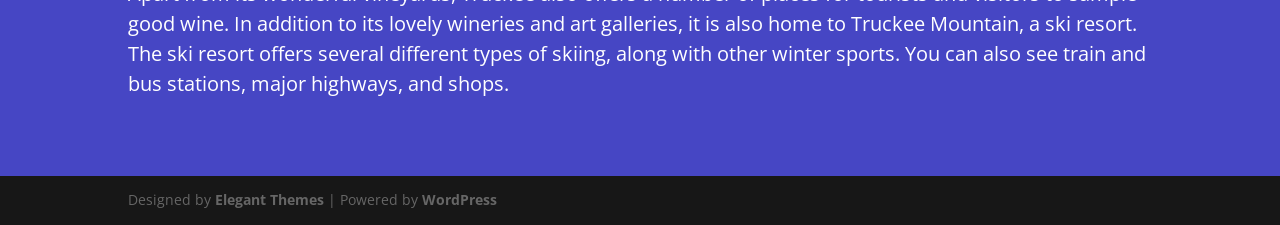Find the bounding box coordinates for the element described here: "Elegant Themes".

[0.168, 0.844, 0.253, 0.928]